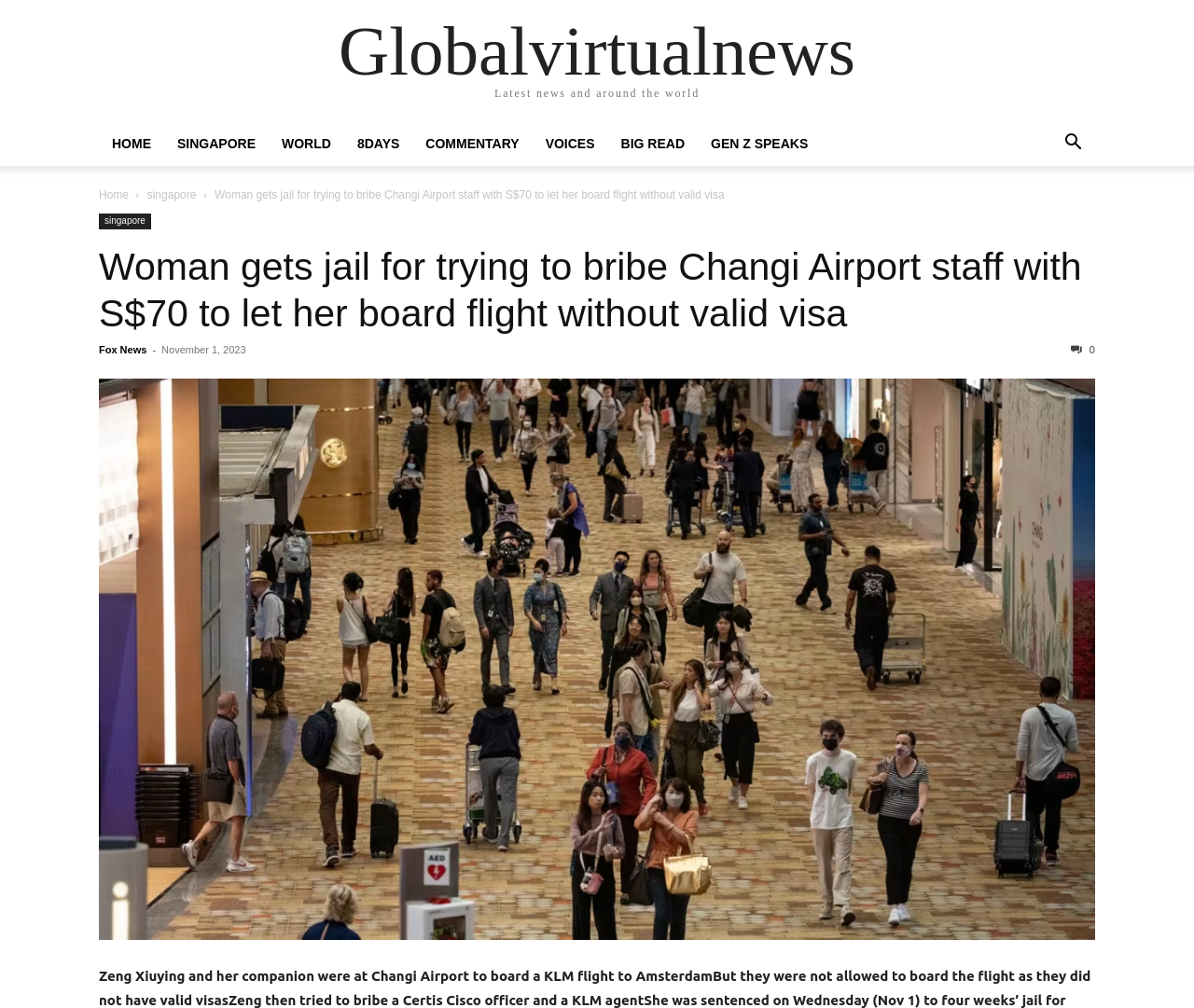Provide the bounding box coordinates for the UI element that is described as: "big read".

[0.509, 0.135, 0.584, 0.15]